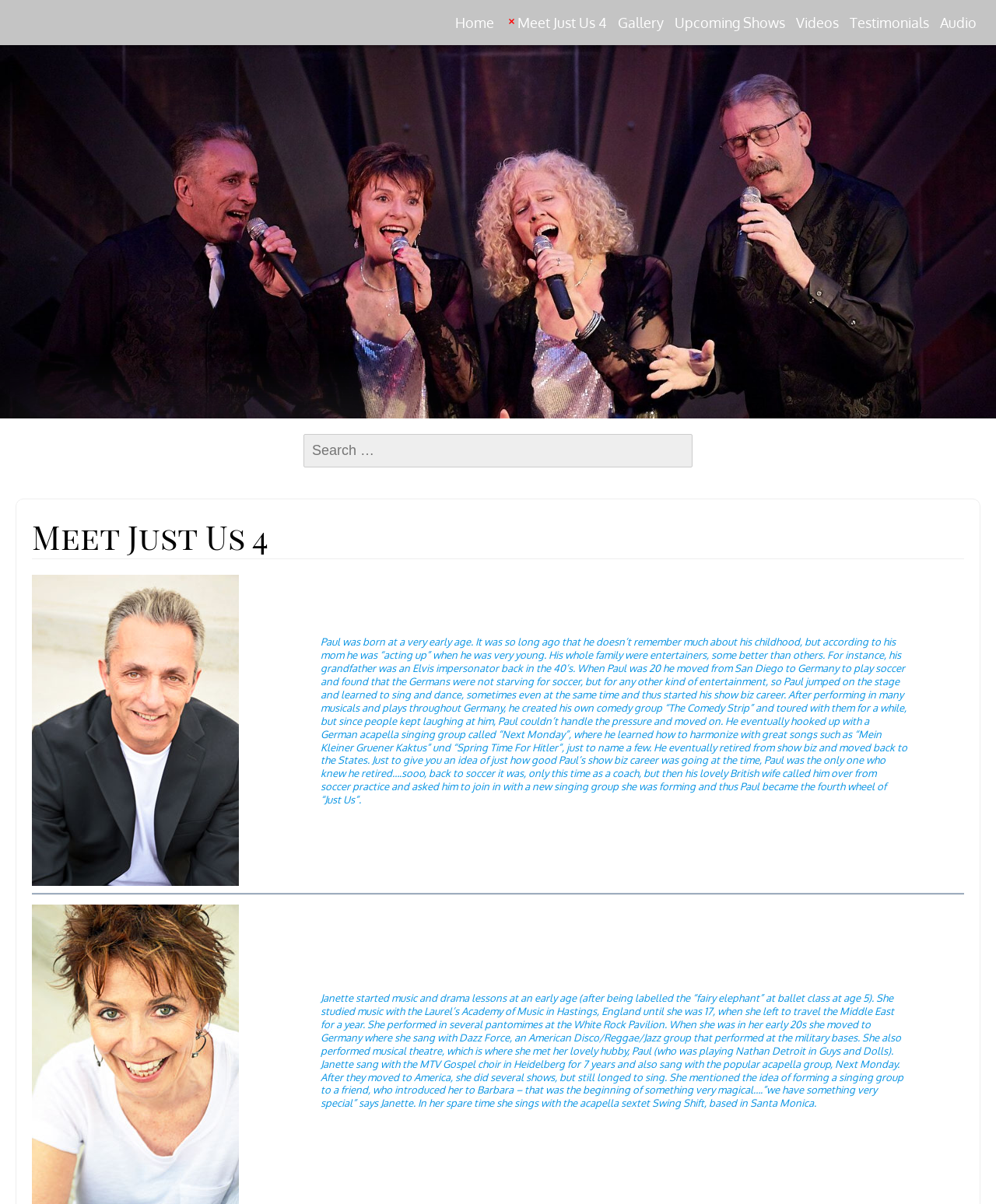Provide a single word or phrase answer to the question: 
What is the location where Janette studied music?

Hastings, England